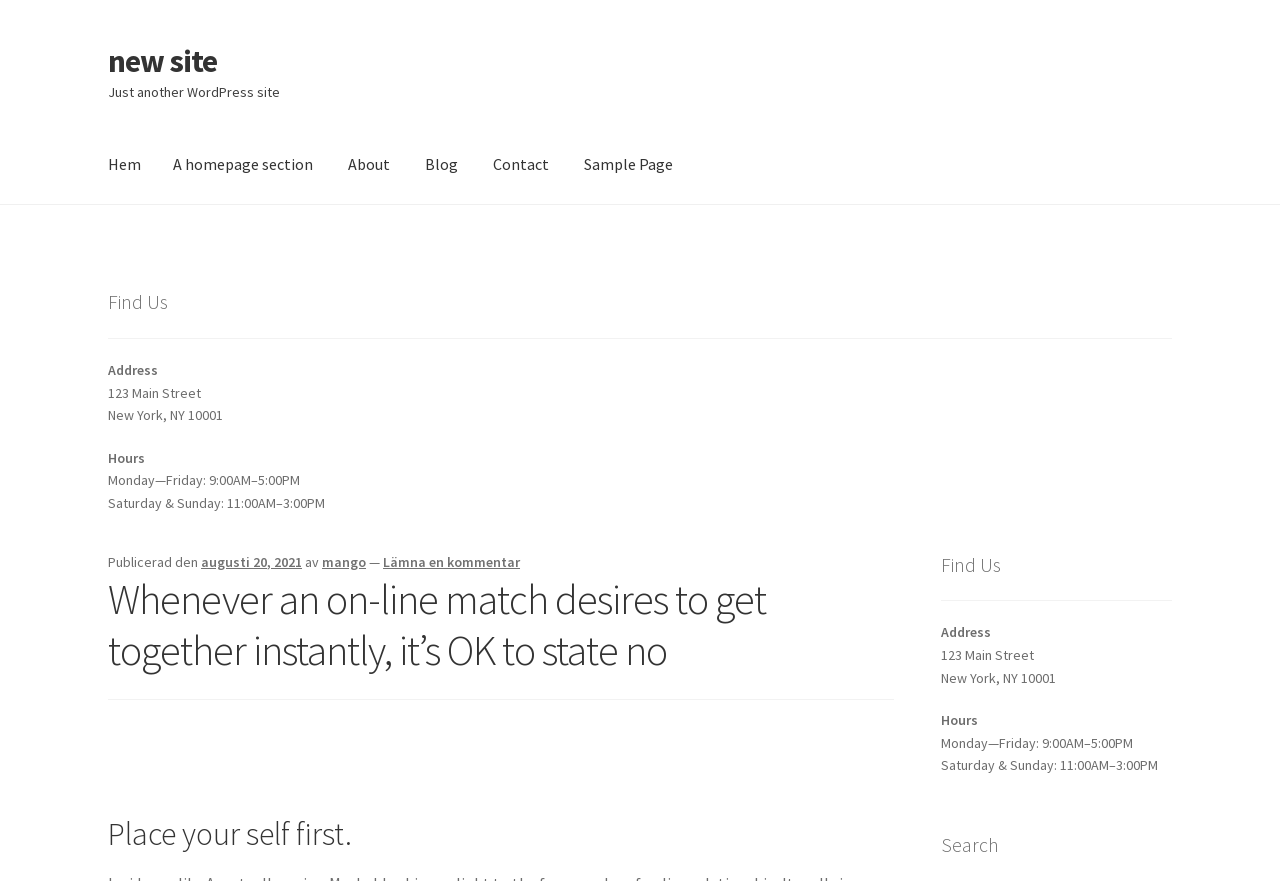Pinpoint the bounding box coordinates of the clickable element needed to complete the instruction: "Search for articles using the search engine". The coordinates should be provided as four float numbers between 0 and 1: [left, top, right, bottom].

None